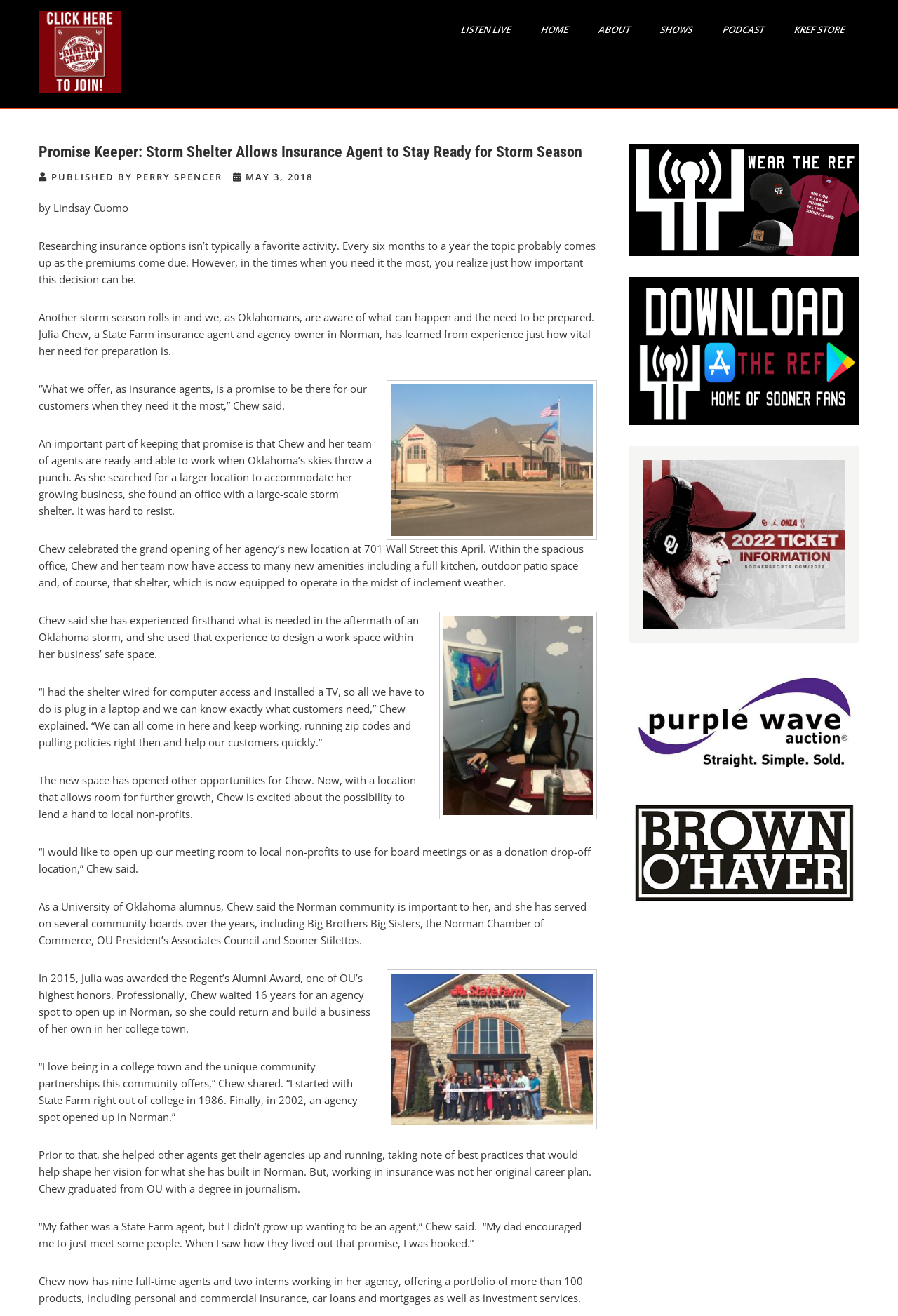Provide a short answer to the following question with just one word or phrase: How many years did Julia Chew wait for an agency spot to open up in Norman?

16 years